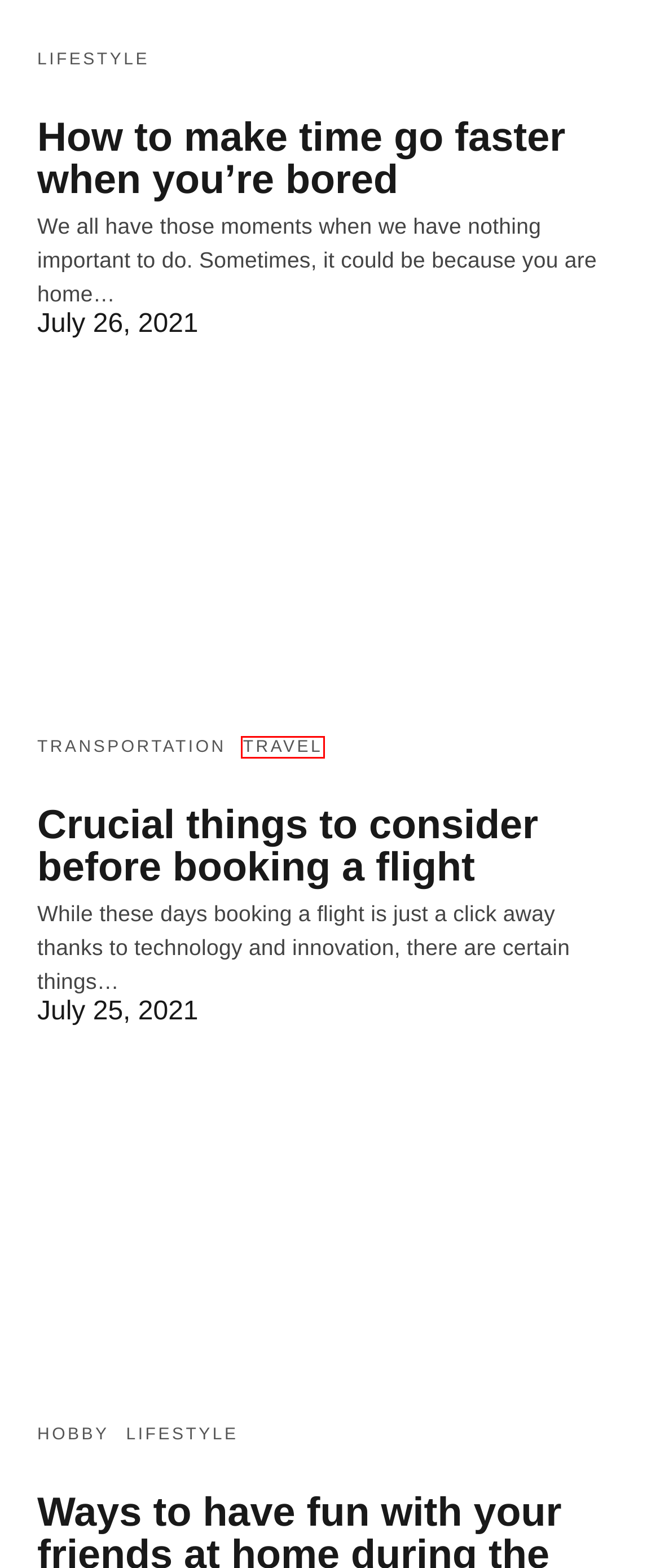You have a screenshot of a webpage with a red bounding box around an element. Identify the webpage description that best fits the new page that appears after clicking the selected element in the red bounding box. Here are the candidates:
A. Hobby – Urbanistika
B. Career – Urbanistika
C. Travel essentials for women – Urbanistika
D. Transportation – Urbanistika
E. Simple treatment may minimize hearing loss triggered by loud noises | Broccas
F. How to make time go faster when you’re bored | Urbanistika
G. Ways to have fun with your friends at home during the weekend | Urbanistika
H. Crucial things to consider before booking a flight | Urbanistika

C